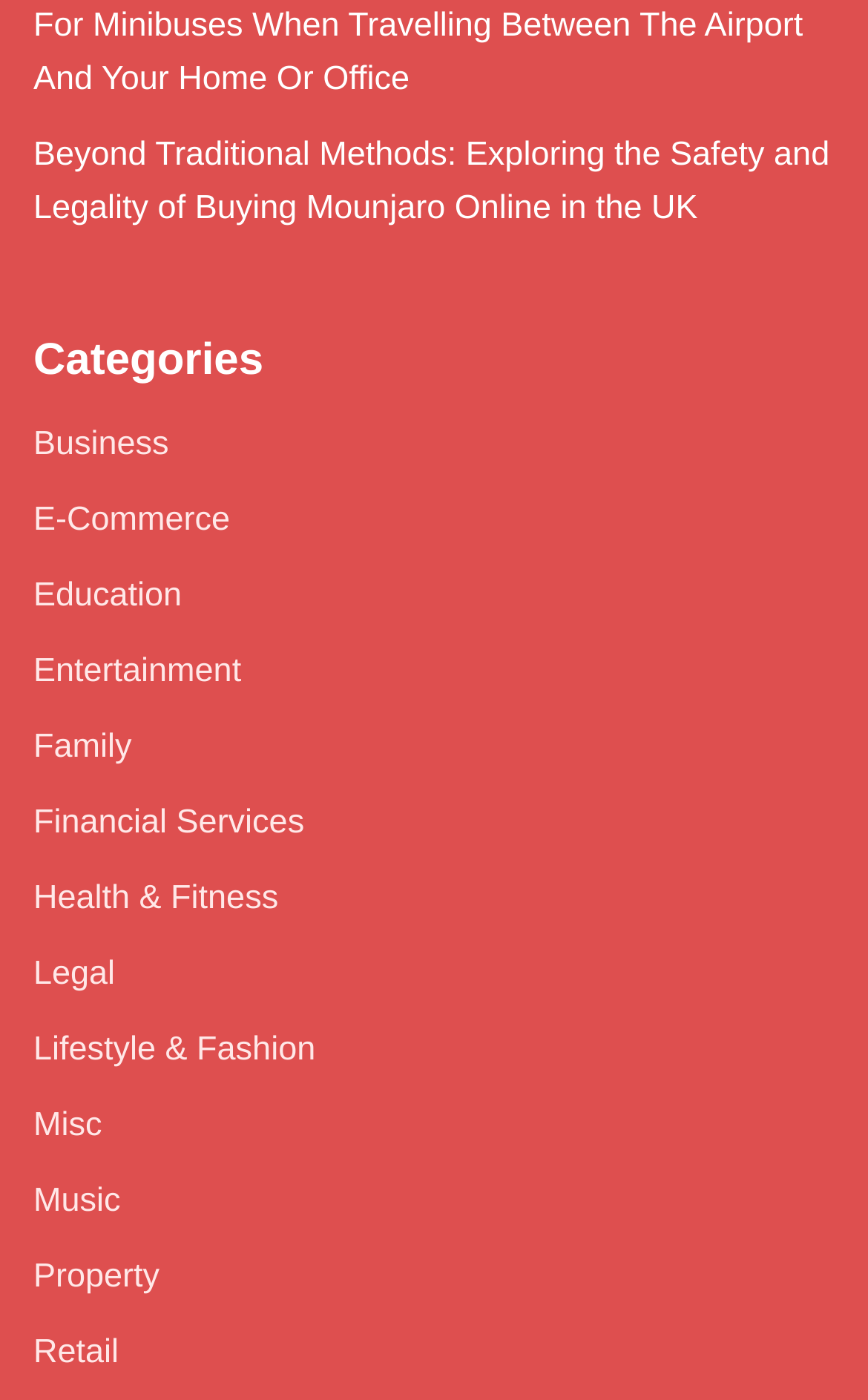What is the first category listed on this website?
Please respond to the question with a detailed and informative answer.

By examining the webpage, I can see that the first category listed is Business, which is presented as a link that users can click on to access related content.